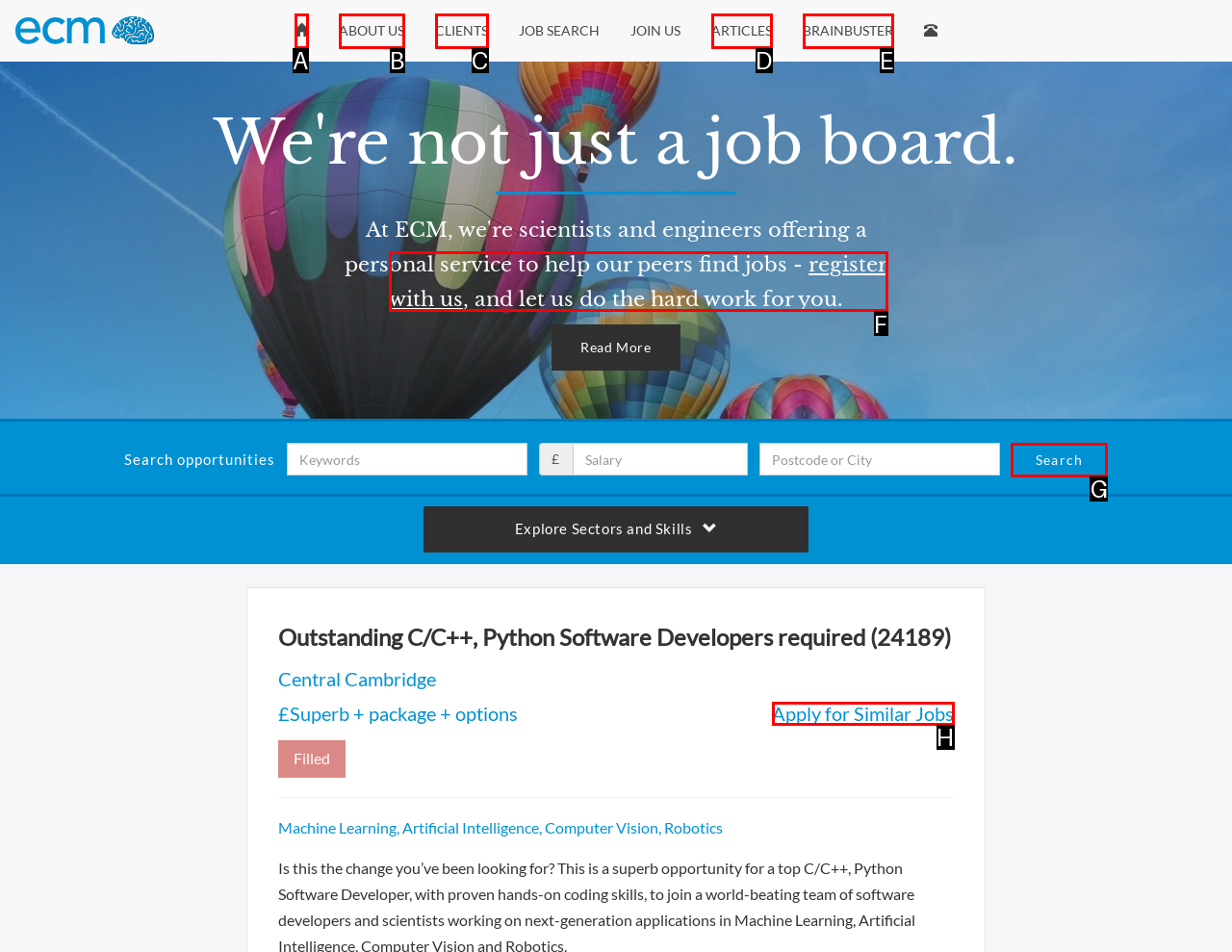Determine which HTML element best suits the description: register with us. Reply with the letter of the matching option.

F